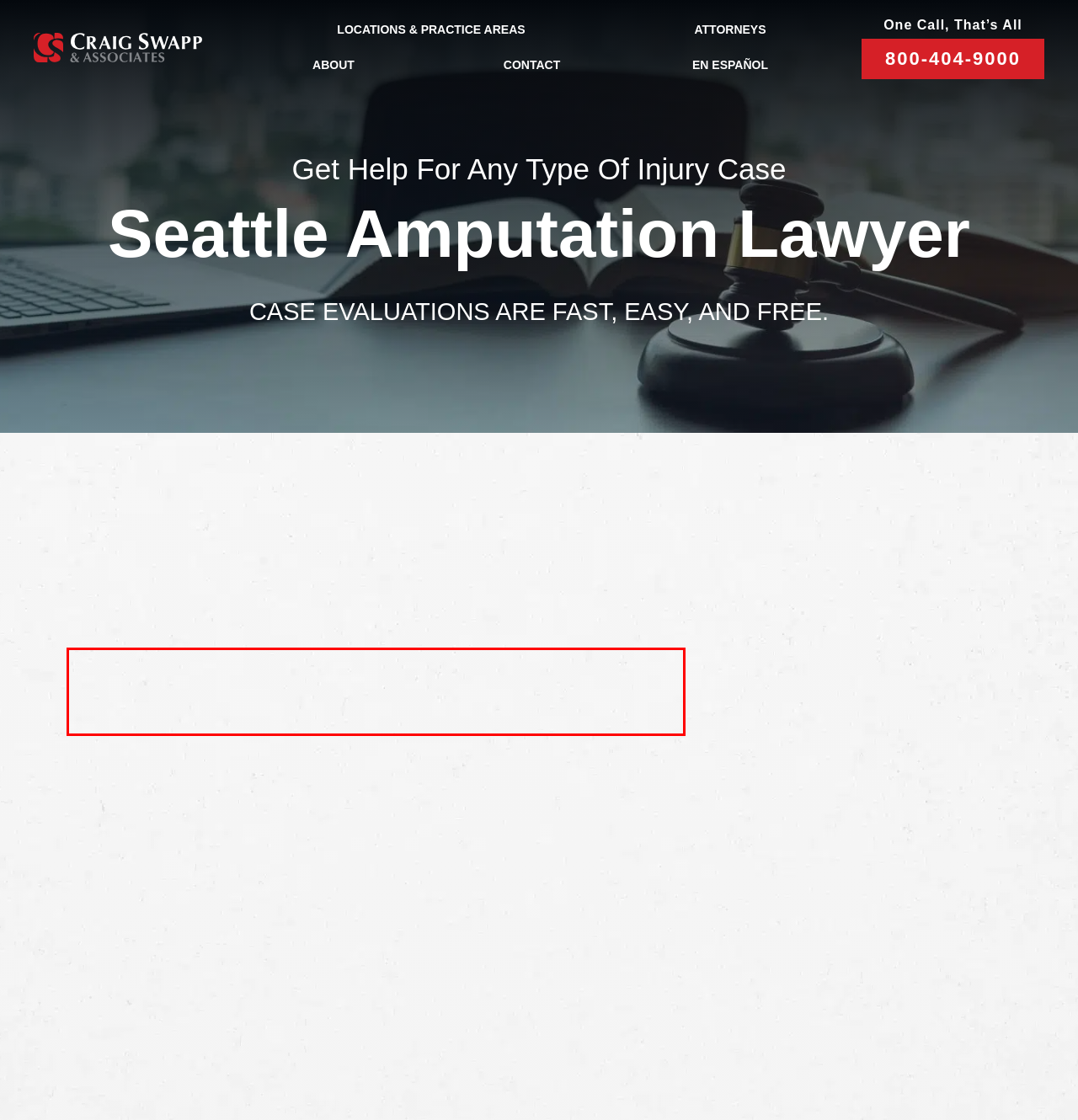Please use OCR to extract the text content from the red bounding box in the provided webpage screenshot.

The horror of losing a limb is often followed by serious financial and emotional struggles. If someone else caused your accident, a Seattle amputation attorney can help you recover full compensation for what you’ve been through.